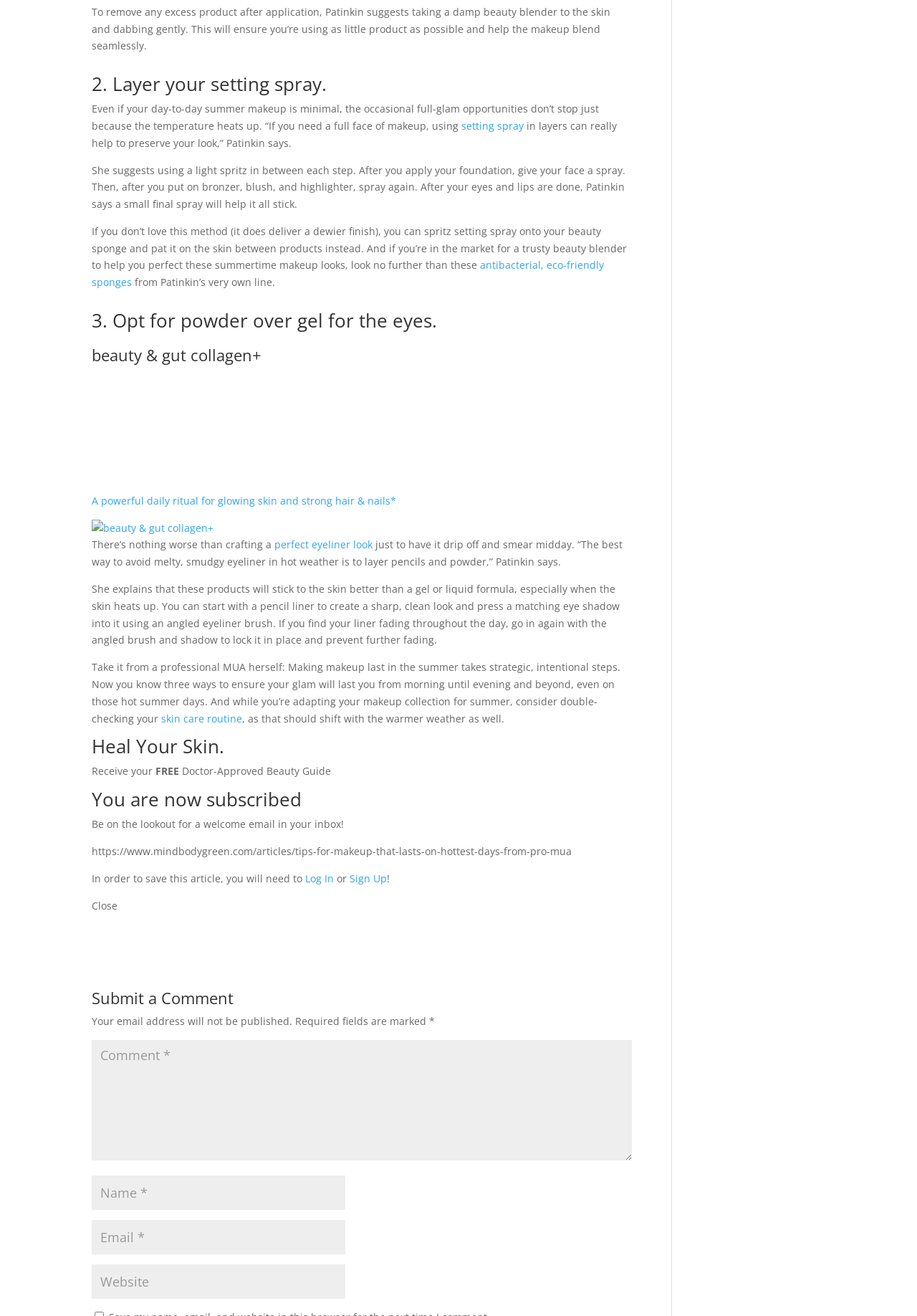Locate the bounding box coordinates of the element I should click to achieve the following instruction: "Click on the 'Registration' email link".

None